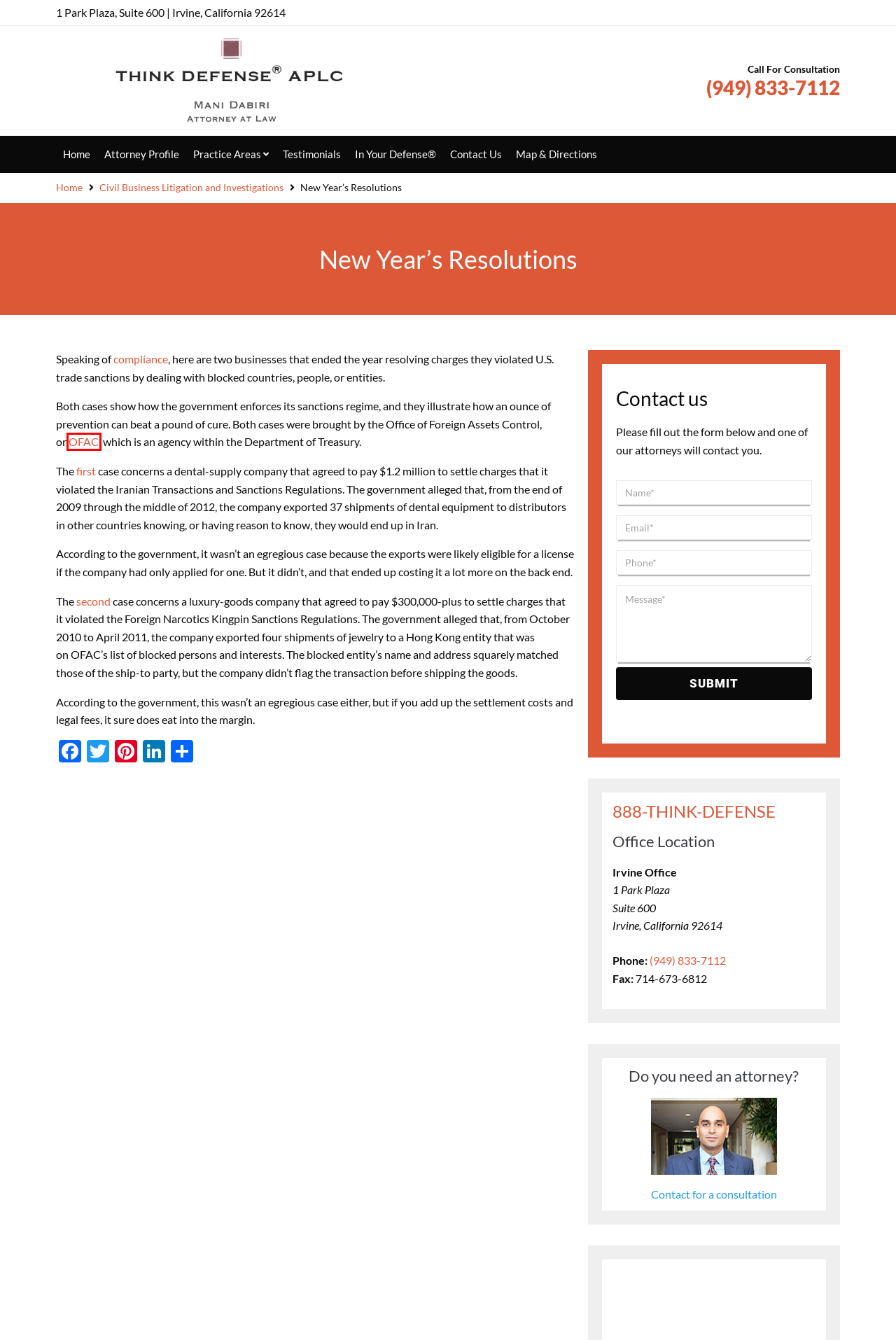Examine the screenshot of a webpage with a red bounding box around a specific UI element. Identify which webpage description best matches the new webpage that appears after clicking the element in the red bounding box. Here are the candidates:
A. AddToAny - Share
B. Civil Penalties and Enforcement Information | Office of Foreign Assets Control
C. Civil and Criminal Defense Attorney Irvine CA | In Your Defense®
D. About OFAC | Office of Foreign Assets Control
E. Civil and Criminal Defense Attorney Irvine CA | Practice Areas
F. Civil and Criminal Defense Attorney Irvine CA | Testimonials
G. Civil and Criminal Defense Attorney Irvine CA | Contact Us
H. Civil and Criminal Defense Attorney Irvine CA

D